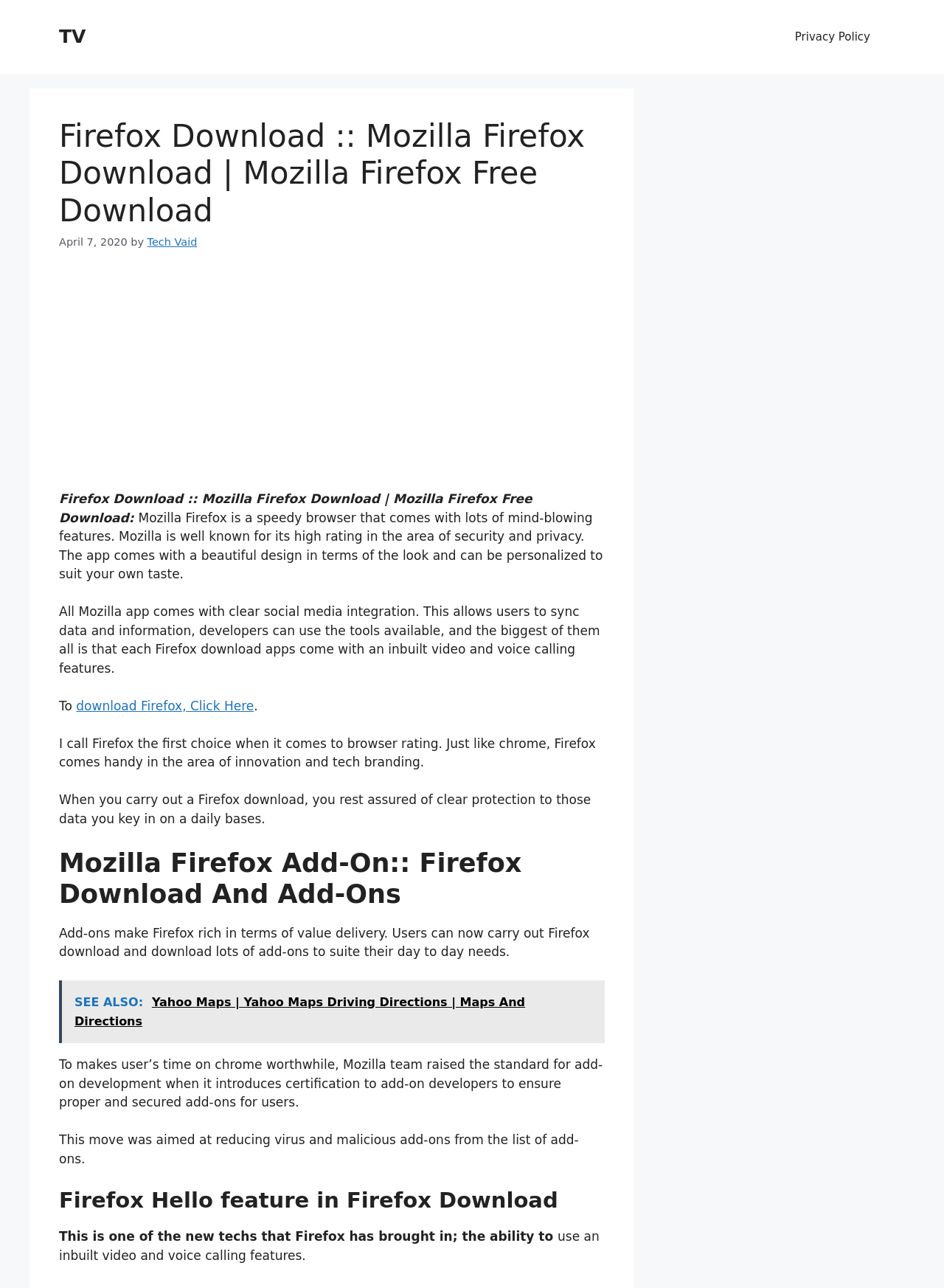What is the purpose of add-on certification?
Provide a well-explained and detailed answer to the question.

According to the article, the Mozilla team introduced certification to add-on developers to ensure proper and secured add-ons for users, which was aimed at reducing virus and malicious add-ons from the list of add-ons.